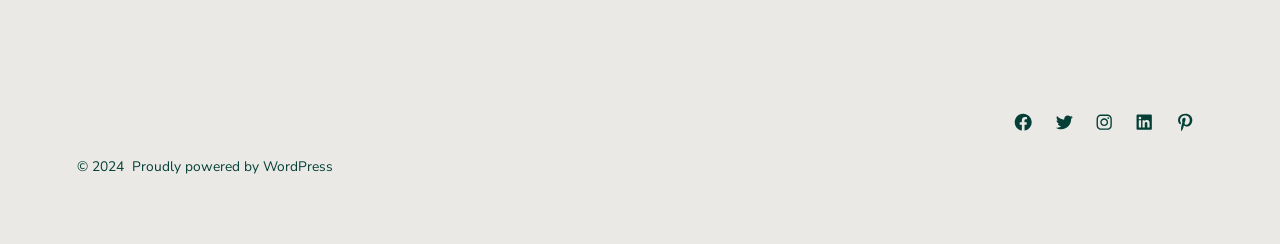Use a single word or phrase to answer the question:
What is the platform powering the website?

WordPress